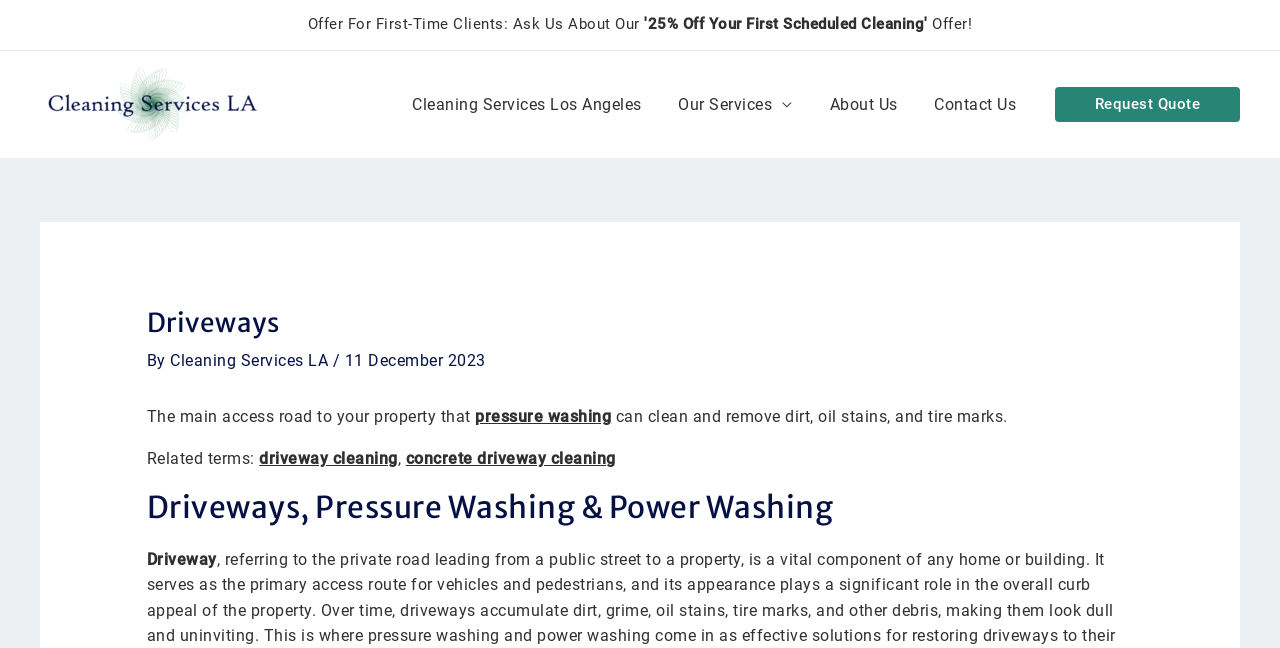Please provide the bounding box coordinates in the format (top-left x, top-left y, bottom-right x, bottom-right y). Remember, all values are floating point numbers between 0 and 1. What is the bounding box coordinate of the region described as: Contact Us

[0.719, 0.107, 0.808, 0.215]